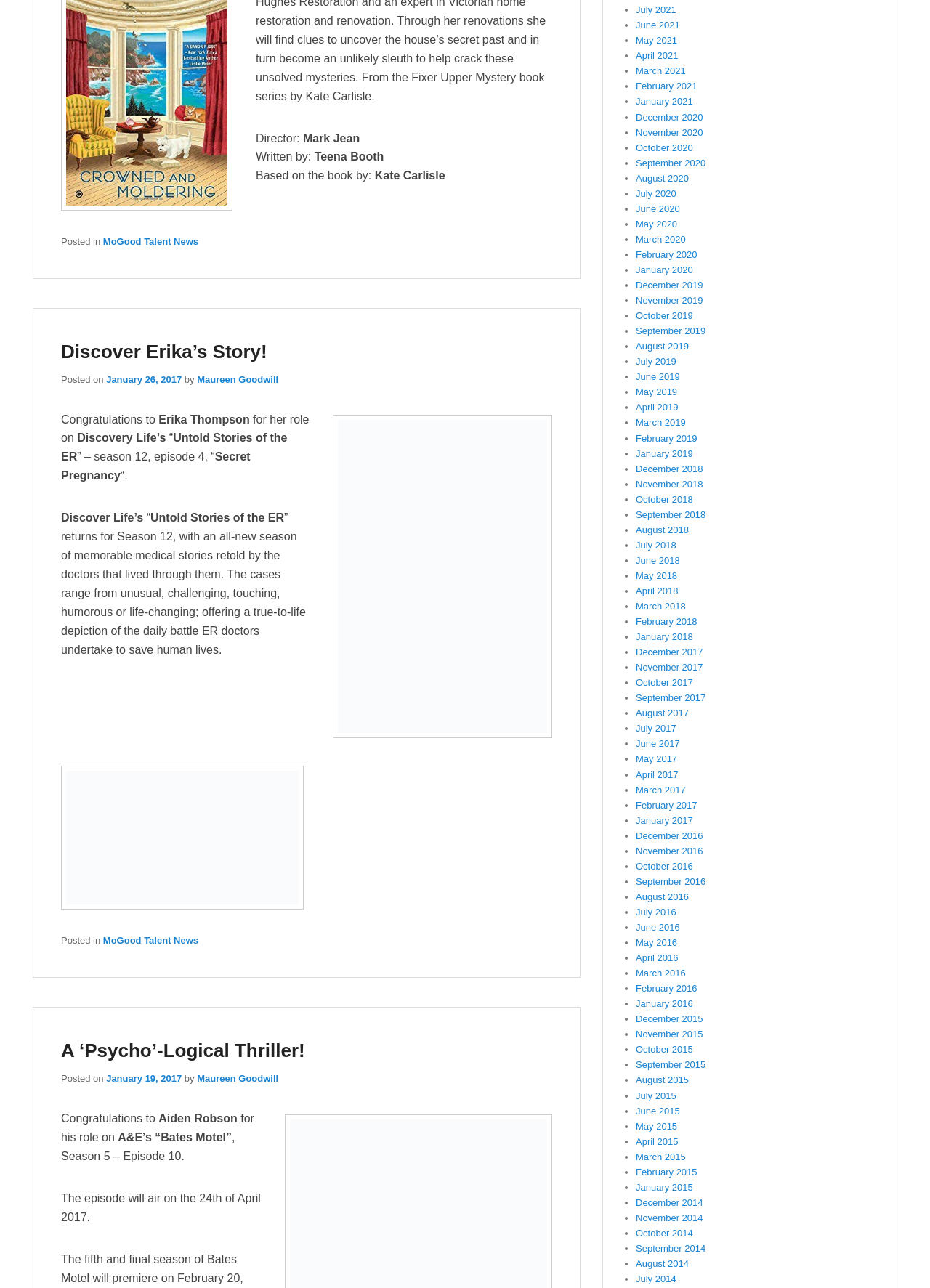What is the title of the TV show Erika Thompson is starring in?
Based on the image, answer the question in a detailed manner.

According to the webpage, Erika Thompson is starring in 'Untold Stories of the ER', which is mentioned in the text 'Congratulations to Erika Thompson for her role on Discovery Life’s “Untold Stories of the ER”'.